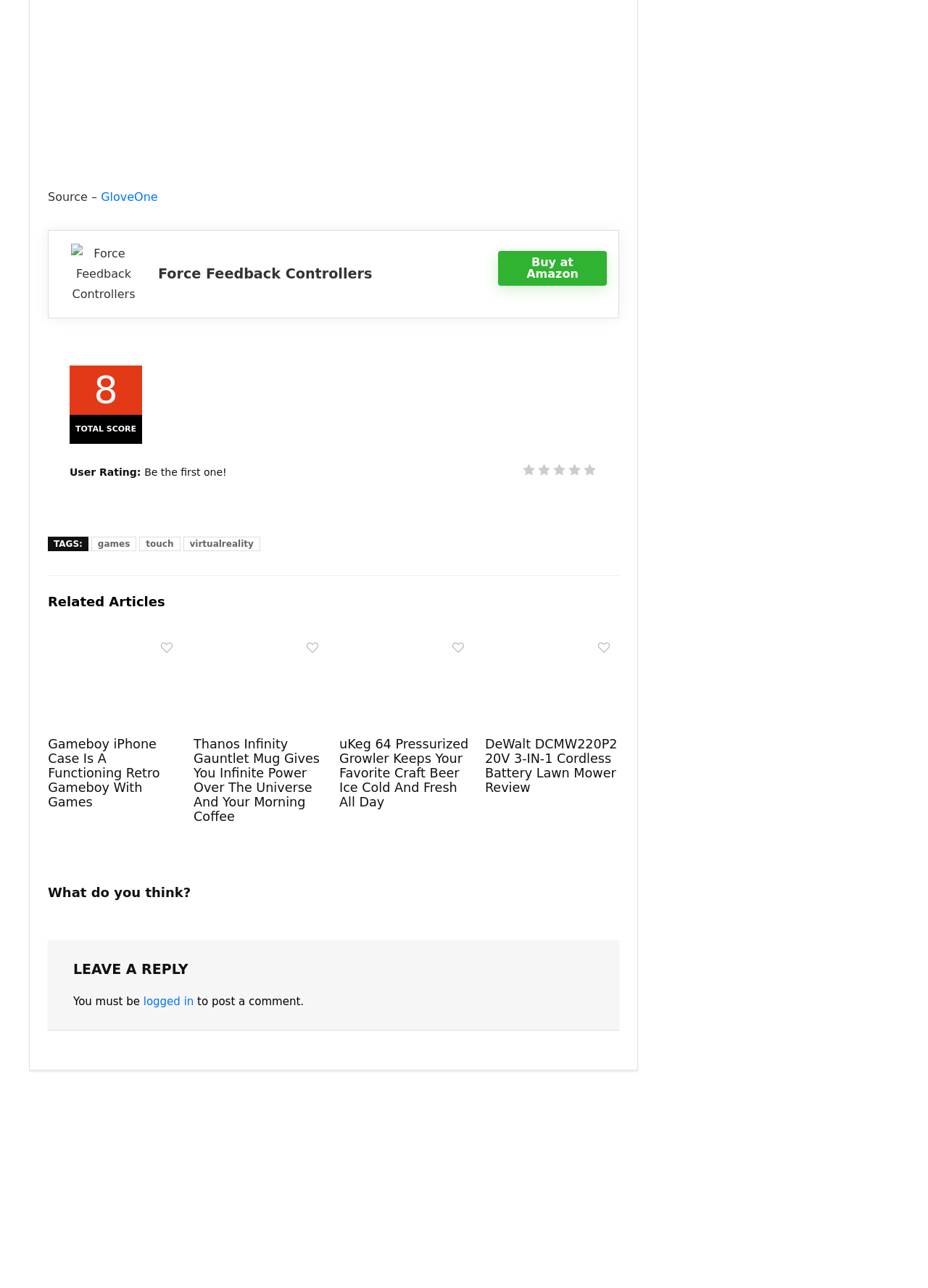Can you find the bounding box coordinates for the element to click on to achieve the instruction: "Learn more about credit terms and claims"?

None